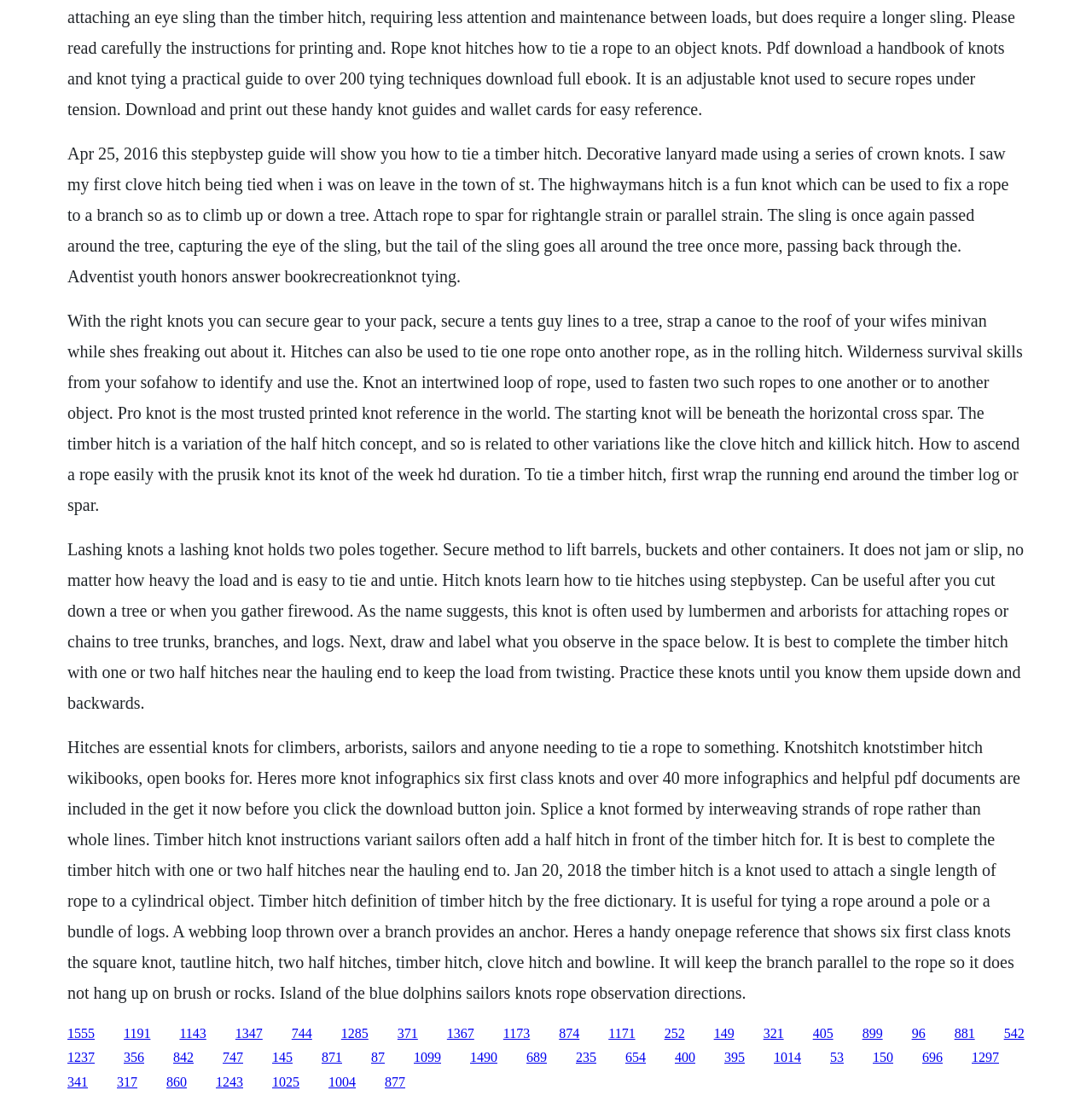Determine the bounding box coordinates of the section to be clicked to follow the instruction: "Read more about Lashing knots". The coordinates should be given as four float numbers between 0 and 1, formatted as [left, top, right, bottom].

[0.062, 0.492, 0.937, 0.649]